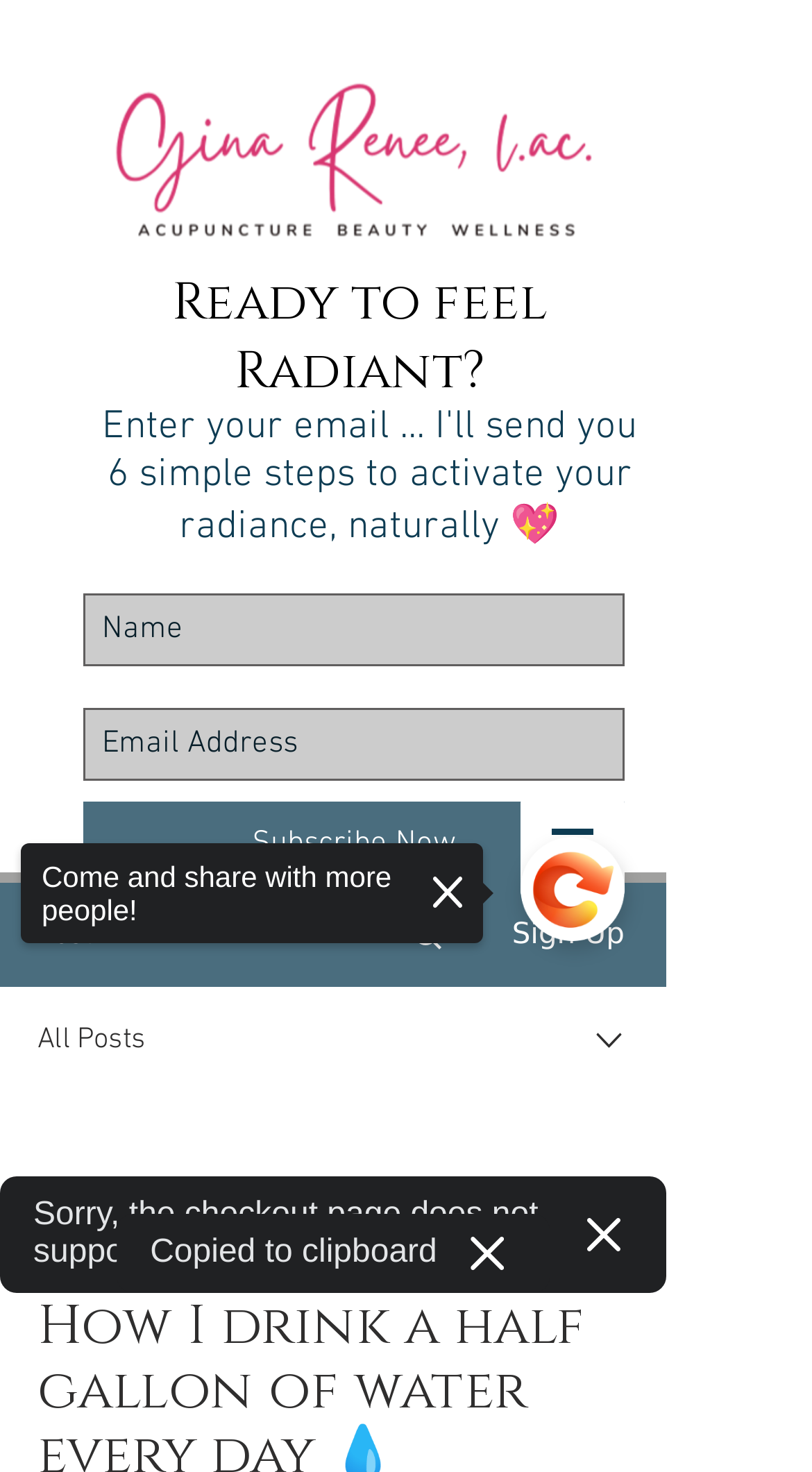Answer briefly with one word or phrase:
What is the purpose of the textbox with the 'Email Address' label?

To input email address